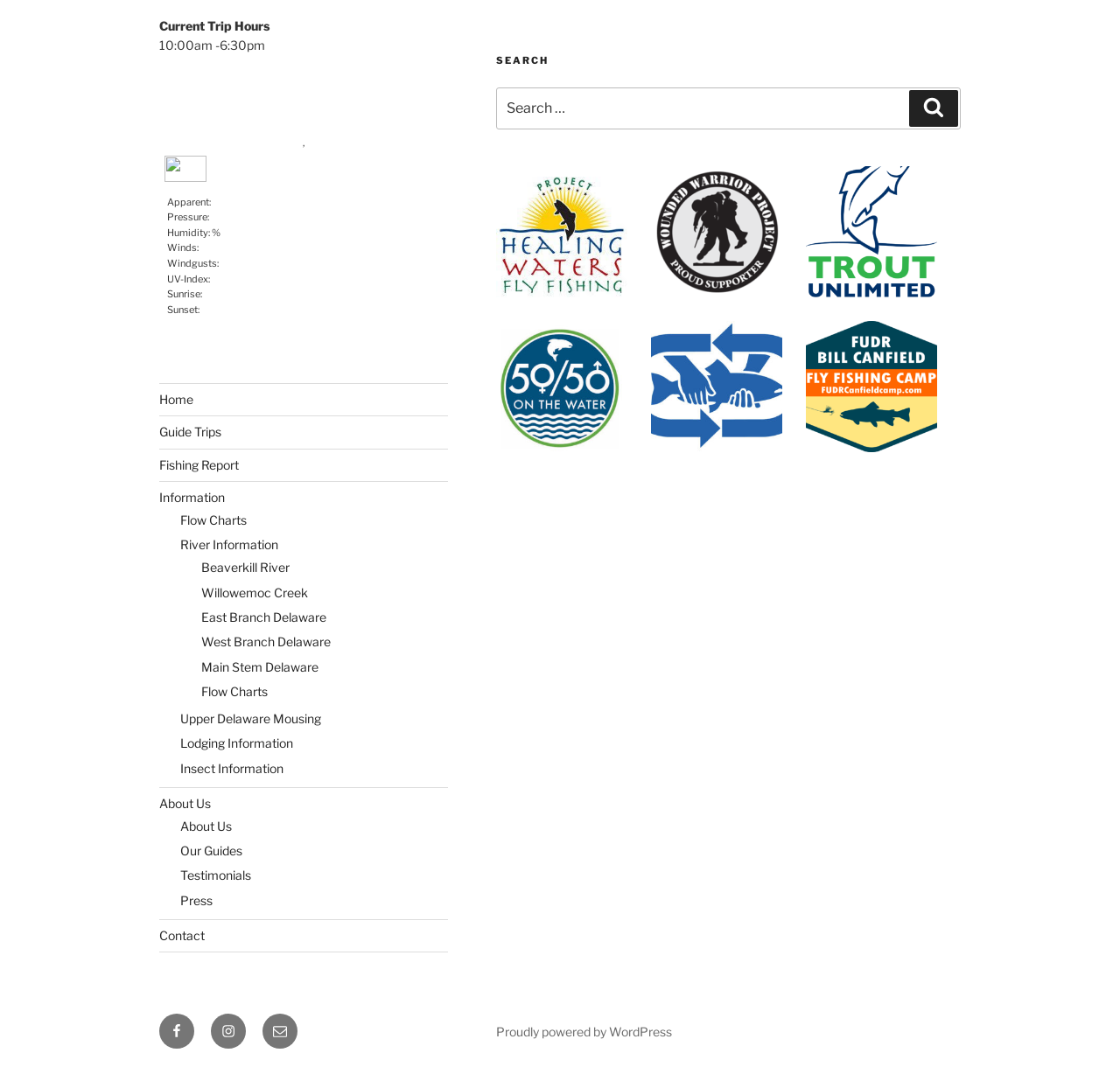Locate the bounding box coordinates of the UI element described by: "943 Quicken Mobile". Provide the coordinates as four float numbers between 0 and 1, formatted as [left, top, right, bottom].

None